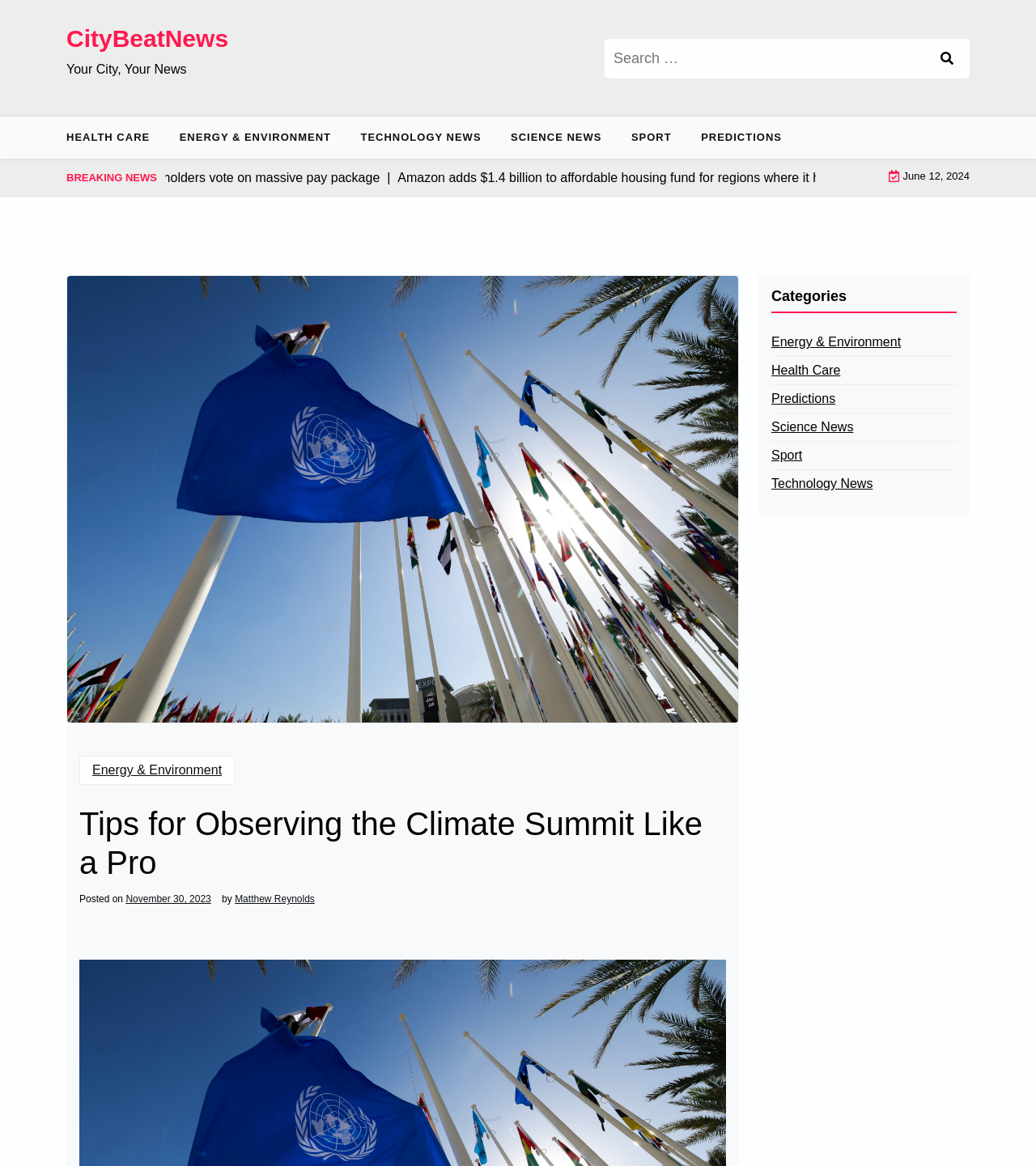What is the author of the article 'Tips for Observing the Climate Summit Like a Pro'?
Please ensure your answer to the question is detailed and covers all necessary aspects.

The author of the article can be found below the article title, where it says 'by Matthew Reynolds' in a link element.